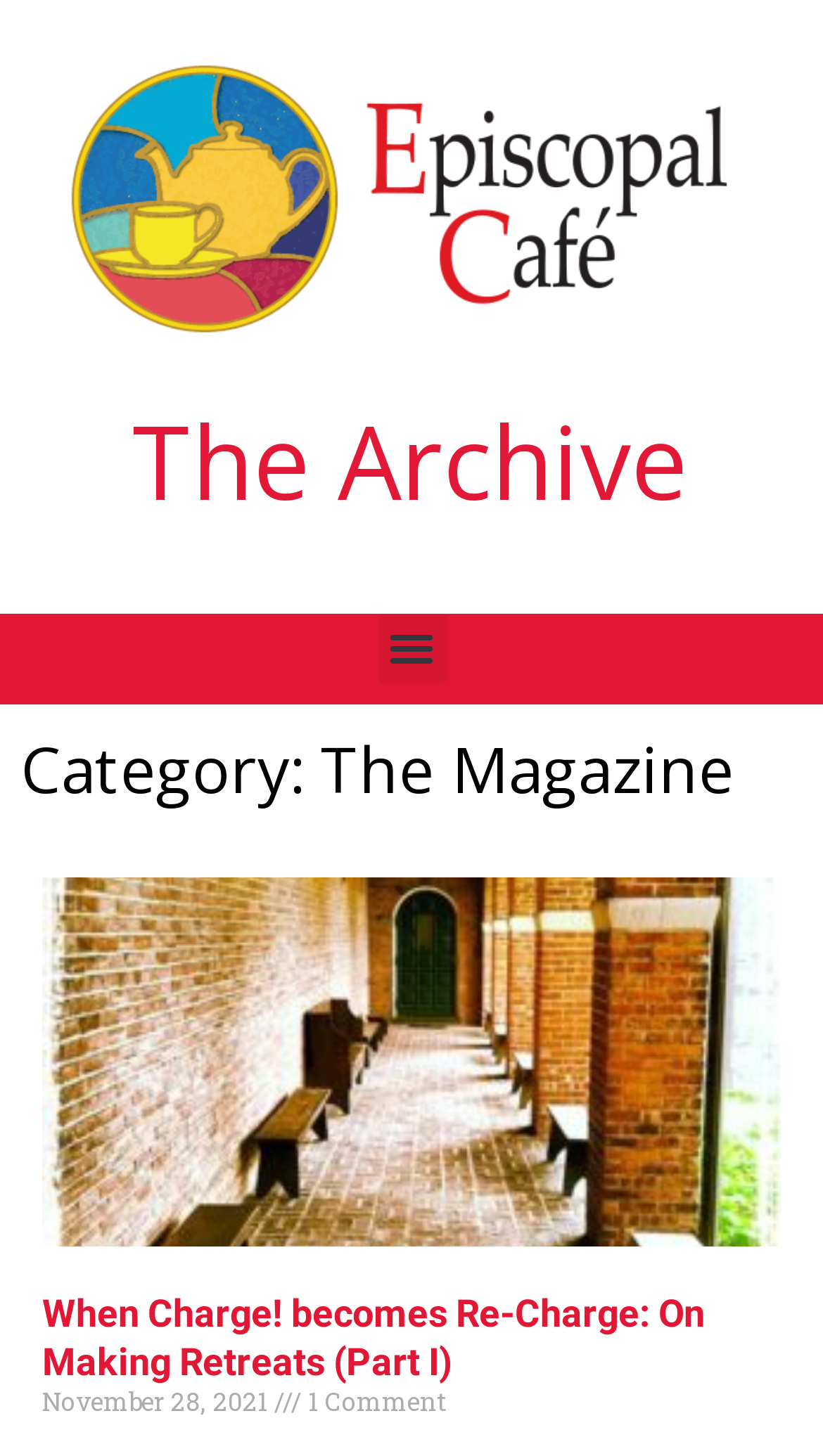Identify the main heading from the webpage and provide its text content.

Category: The Magazine